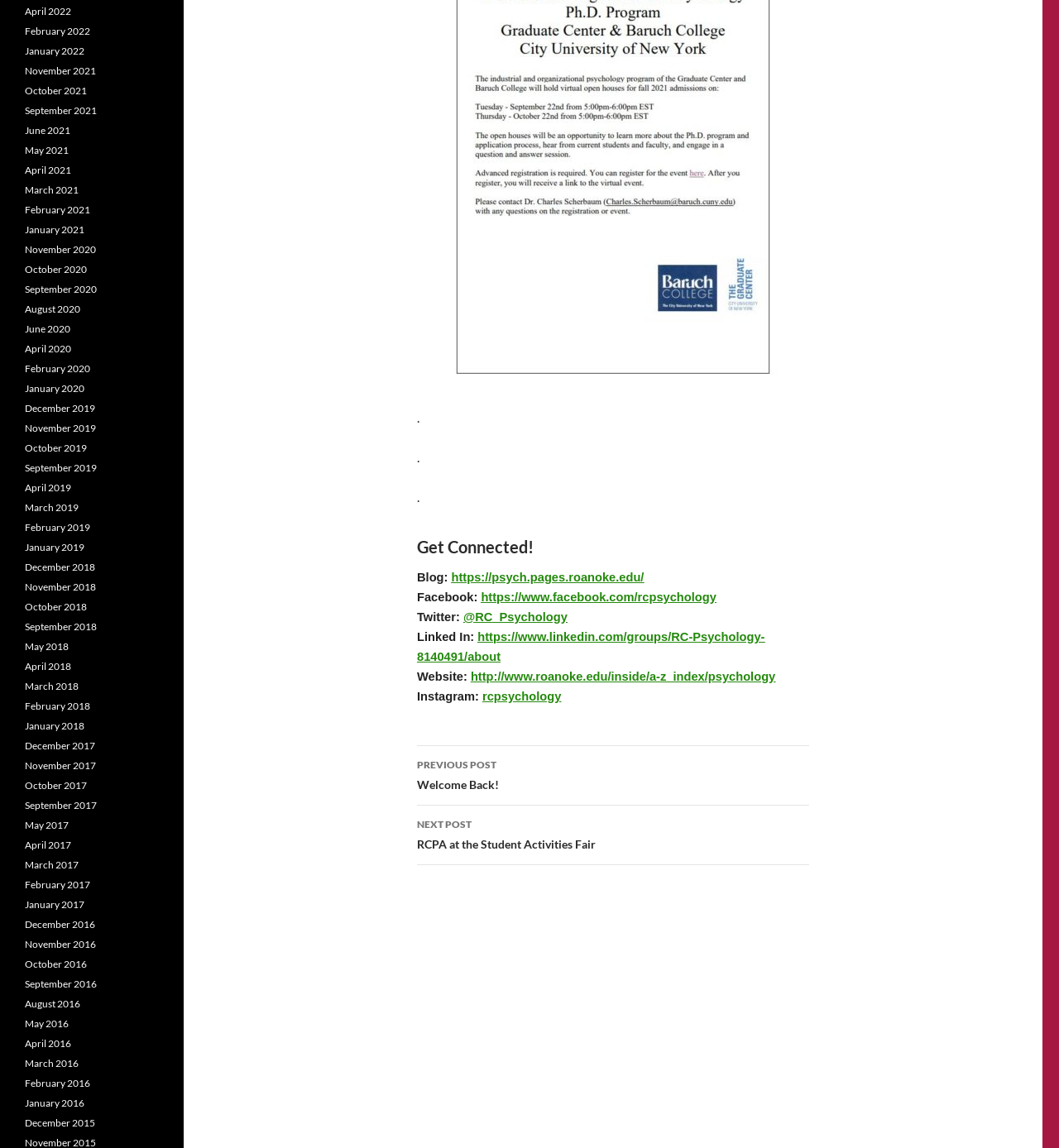Identify the bounding box coordinates for the region to click in order to carry out this instruction: "Visit the psychology blog". Provide the coordinates using four float numbers between 0 and 1, formatted as [left, top, right, bottom].

[0.426, 0.497, 0.608, 0.509]